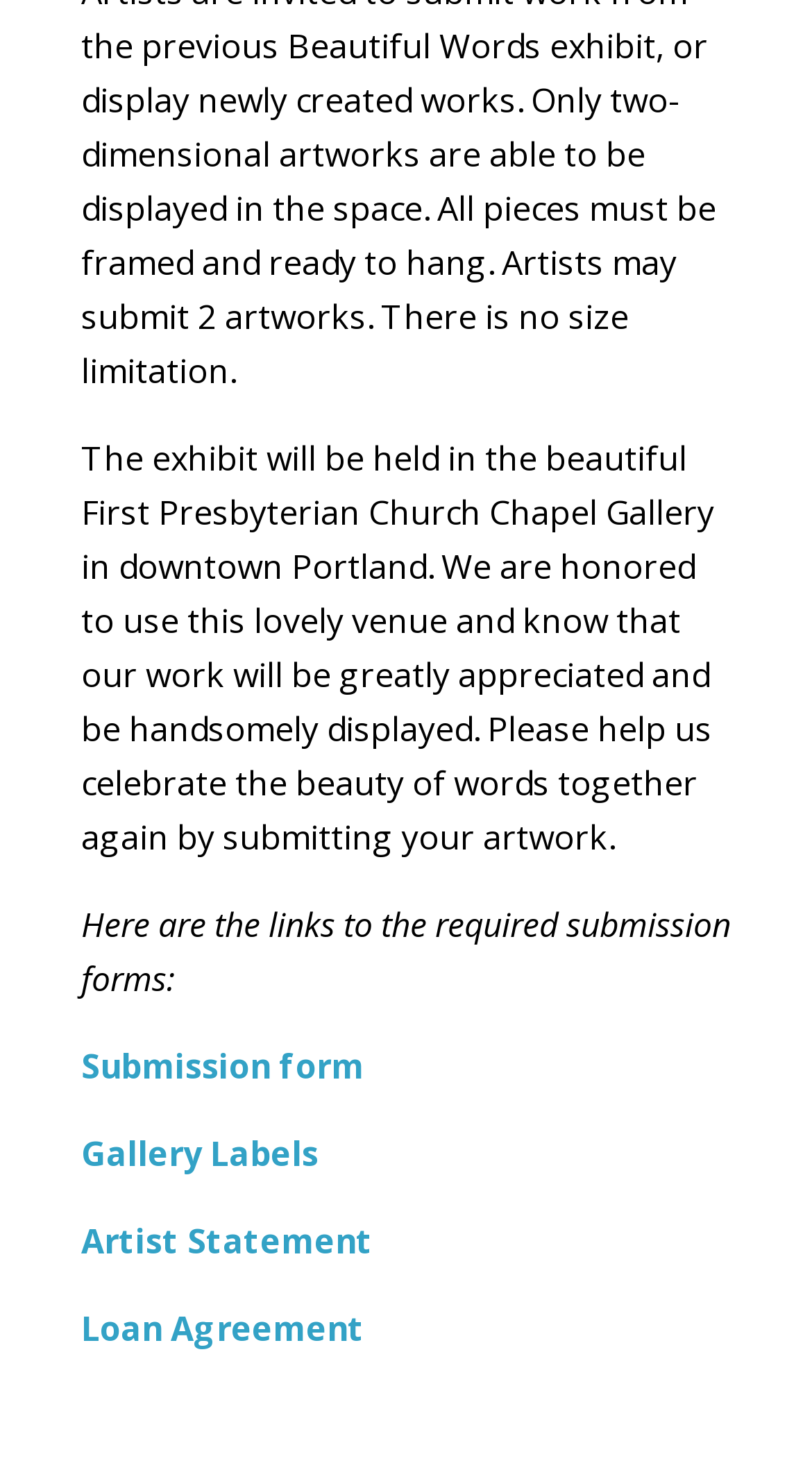Mark the bounding box of the element that matches the following description: "Artist Statement".

[0.1, 0.828, 0.459, 0.86]